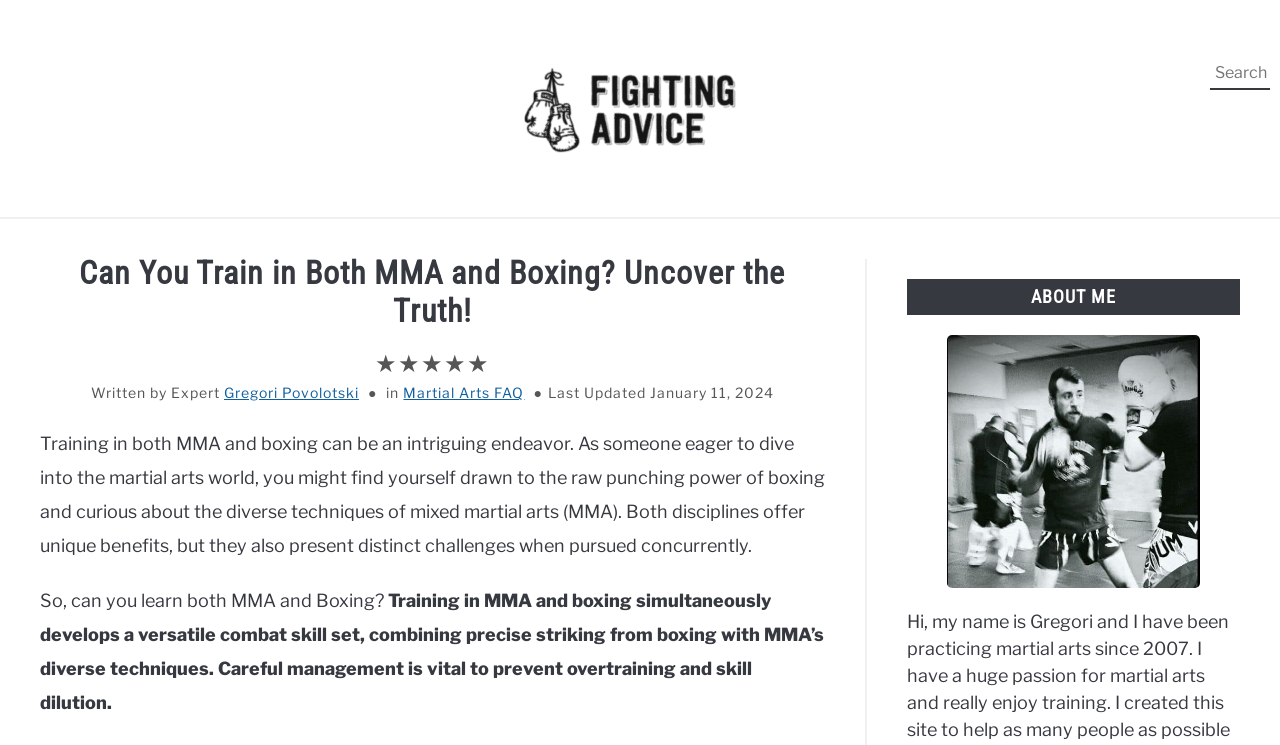Locate the bounding box coordinates of the element that should be clicked to execute the following instruction: "Check the ABOUT ME section".

[0.709, 0.374, 0.969, 0.423]